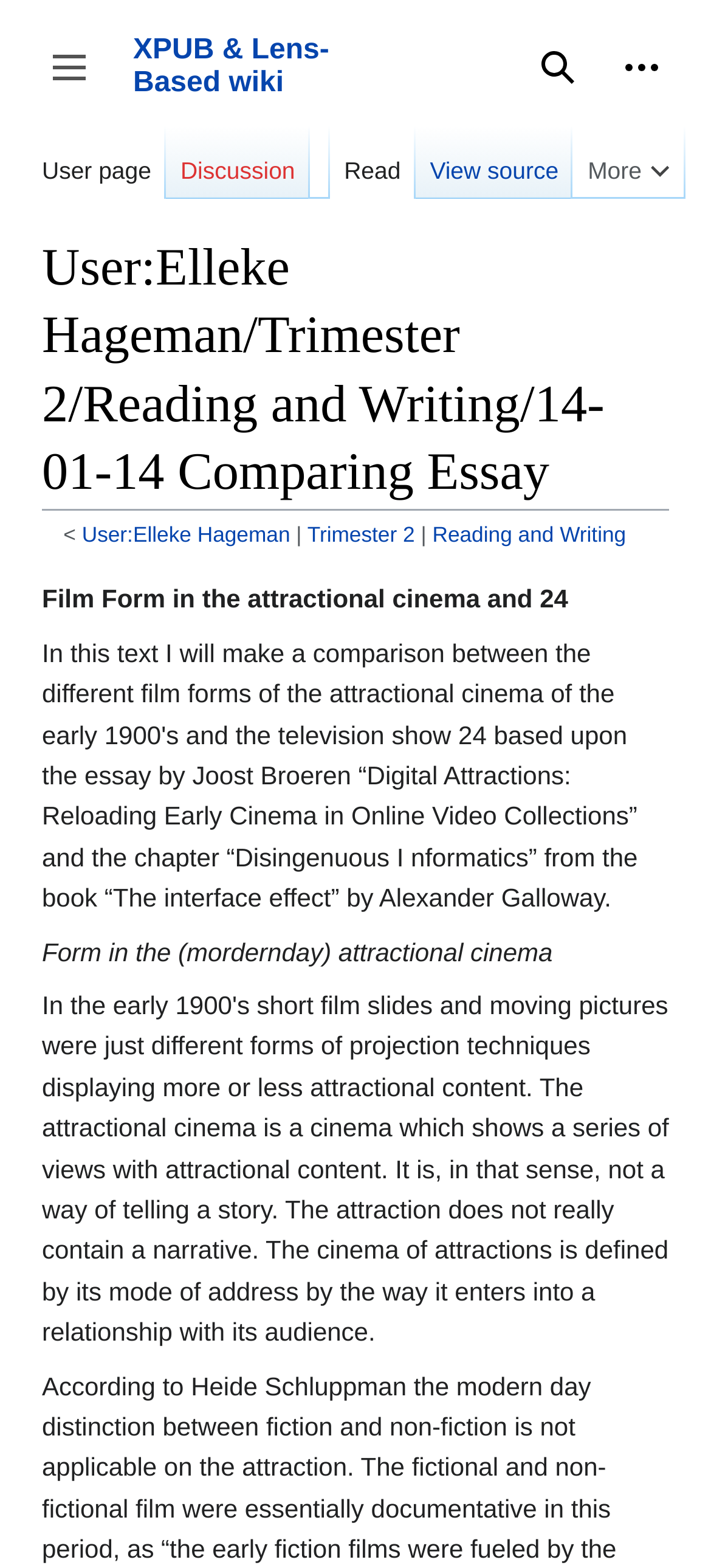Identify the bounding box coordinates of the region that should be clicked to execute the following instruction: "Search".

[0.726, 0.016, 0.844, 0.07]